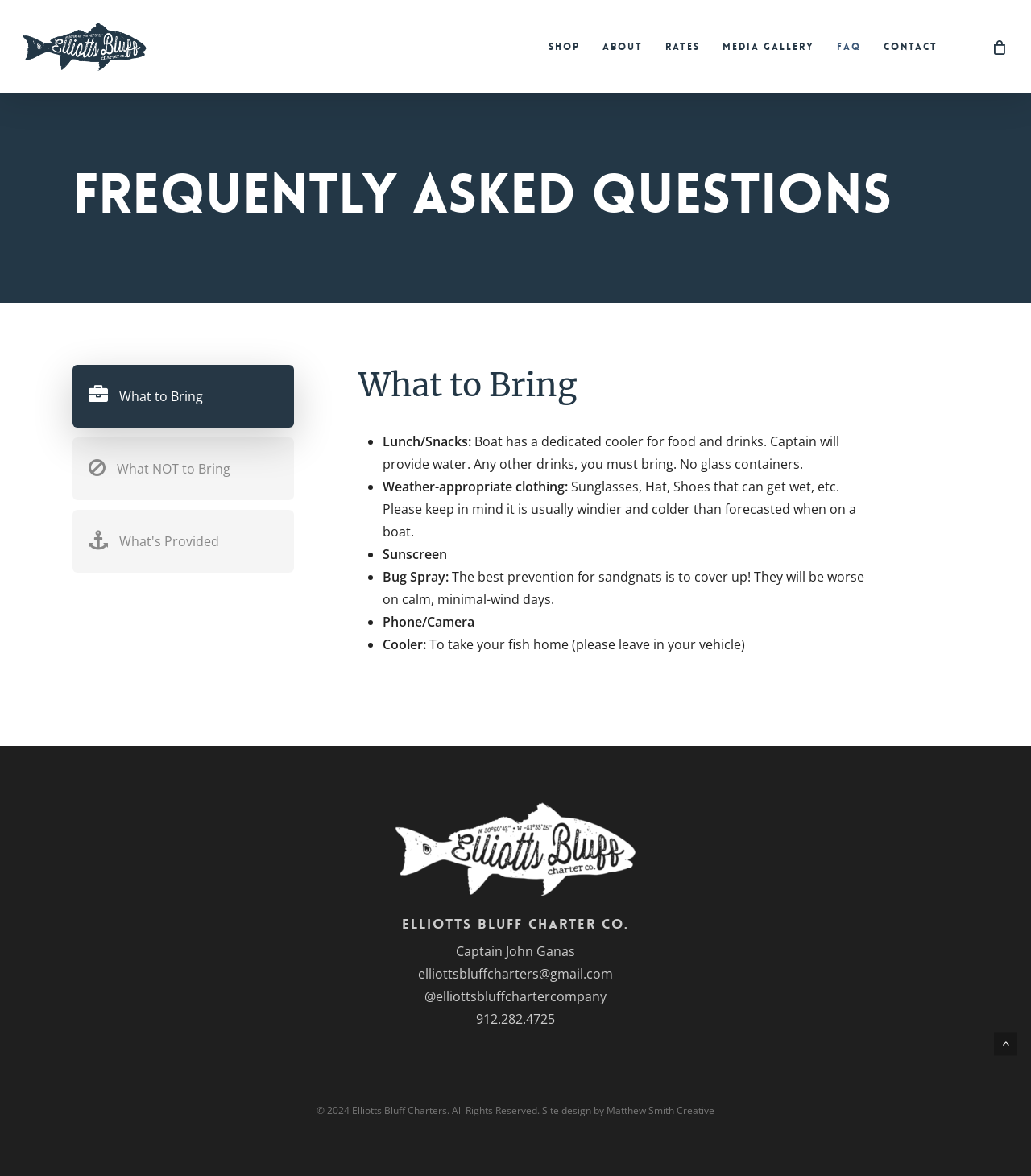Locate the bounding box coordinates of the segment that needs to be clicked to meet this instruction: "Learn what to bring".

[0.07, 0.31, 0.285, 0.364]